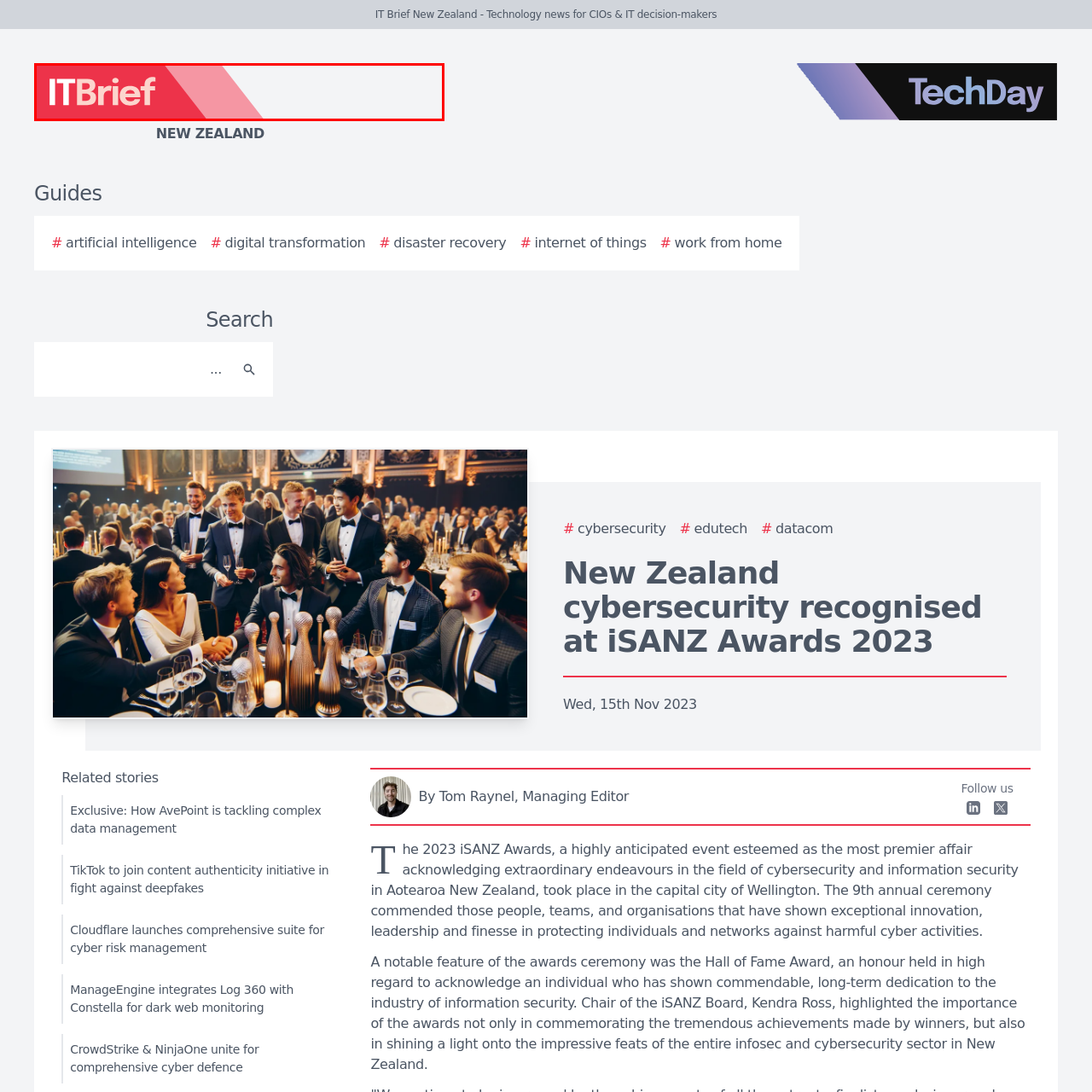Focus on the section encased in the red border, What is the primary focus of the online platform? Give your response as a single word or phrase.

Technology news